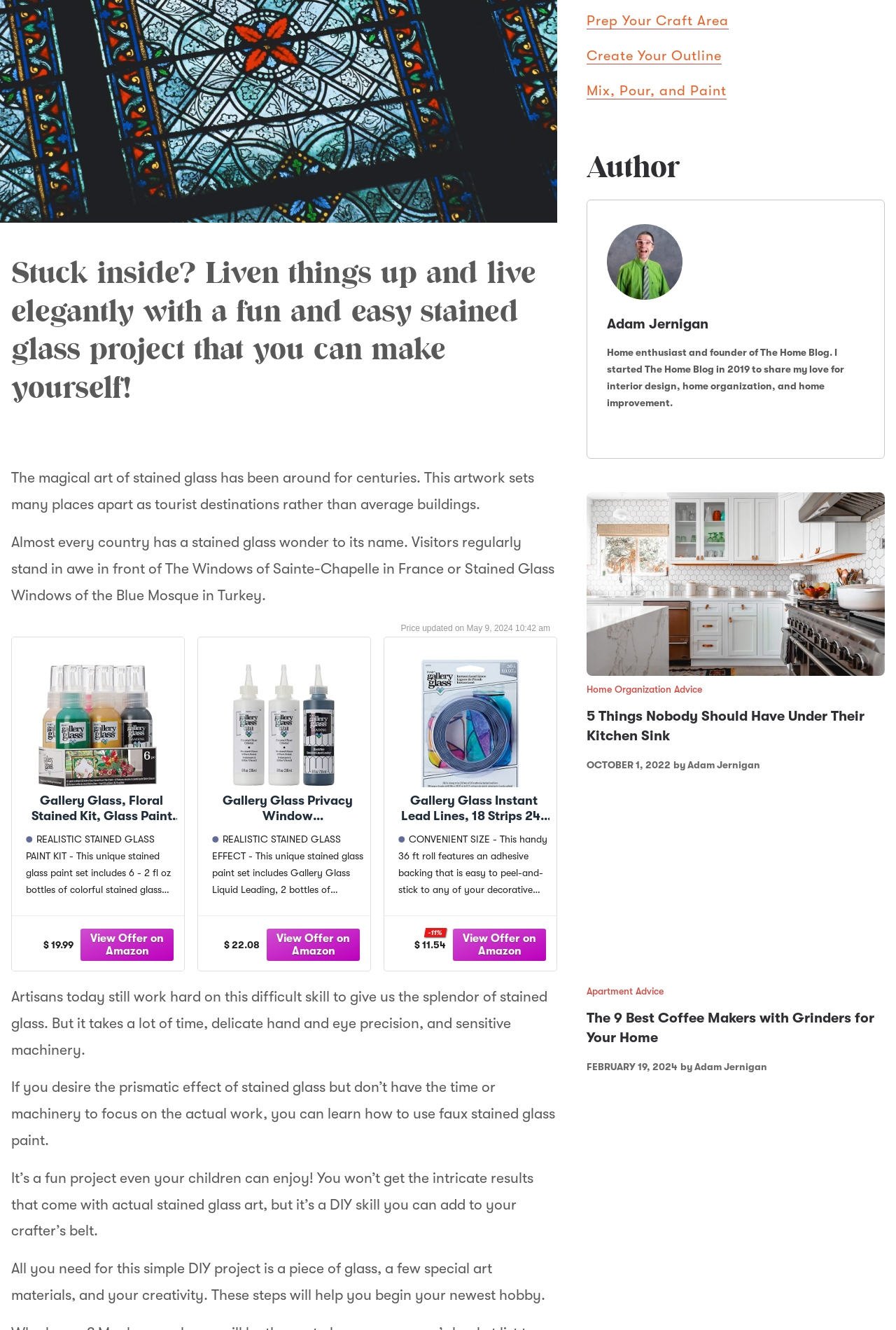Provide the bounding box coordinates for the specified HTML element described in this description: "Create Your Outline". The coordinates should be four float numbers ranging from 0 to 1, in the format [left, top, right, bottom].

[0.654, 0.036, 0.805, 0.048]